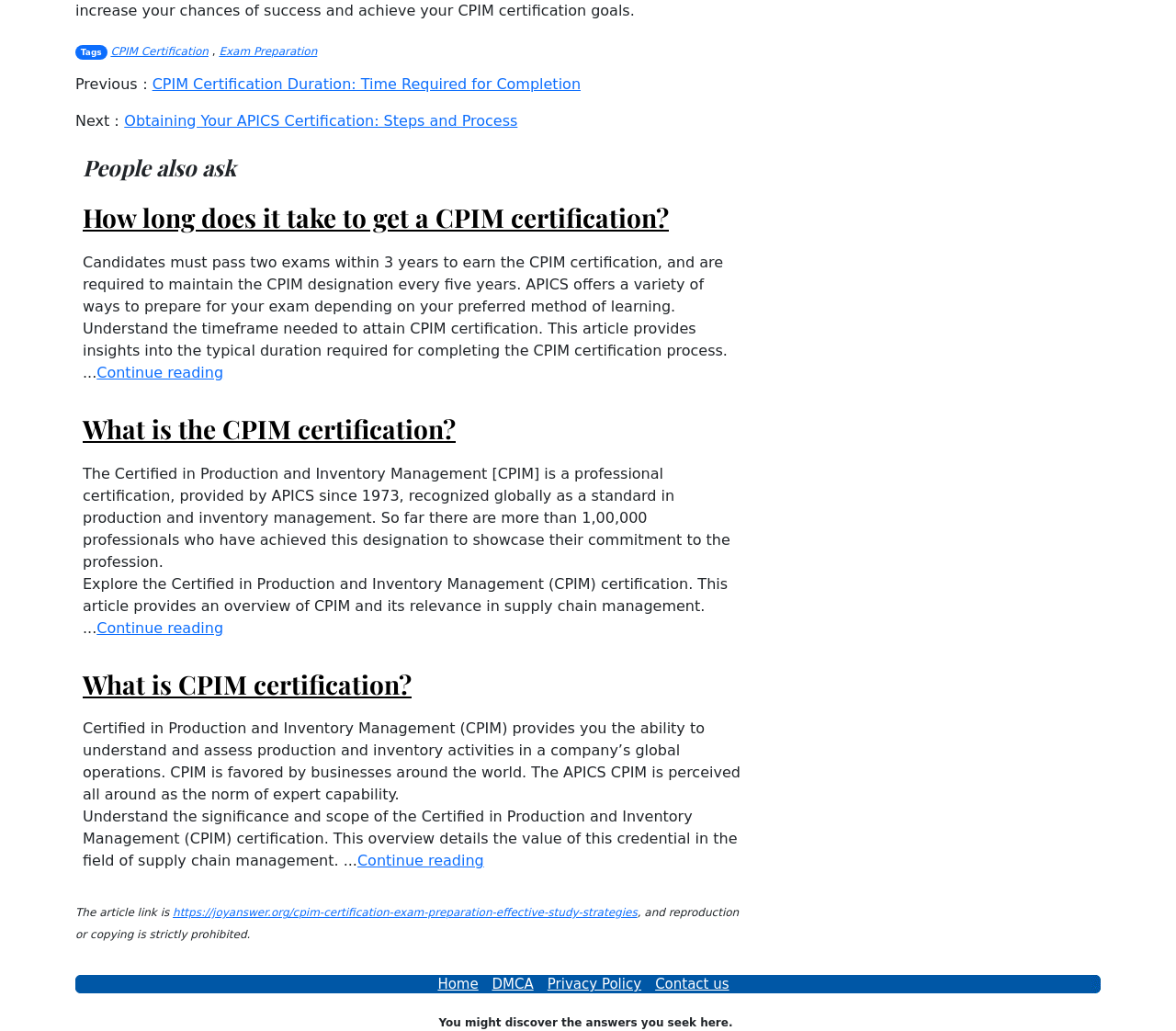Identify the bounding box coordinates of the clickable region required to complete the instruction: "Share on Facebook". The coordinates should be given as four float numbers within the range of 0 and 1, i.e., [left, top, right, bottom].

None